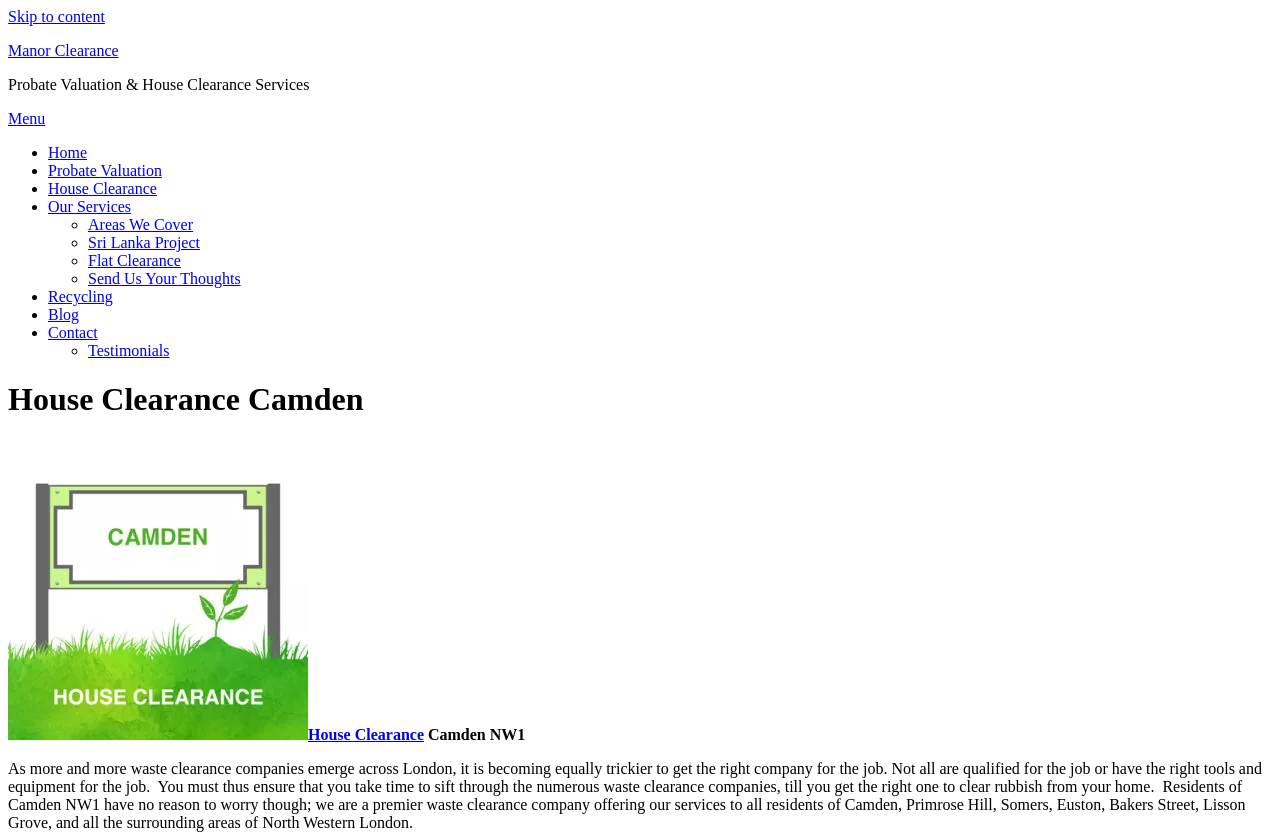Respond concisely with one word or phrase to the following query:
What areas of London do the house clearance services cover?

Camden, Primrose Hill, Somers, Euston, Bakers Street, Lisson Grove